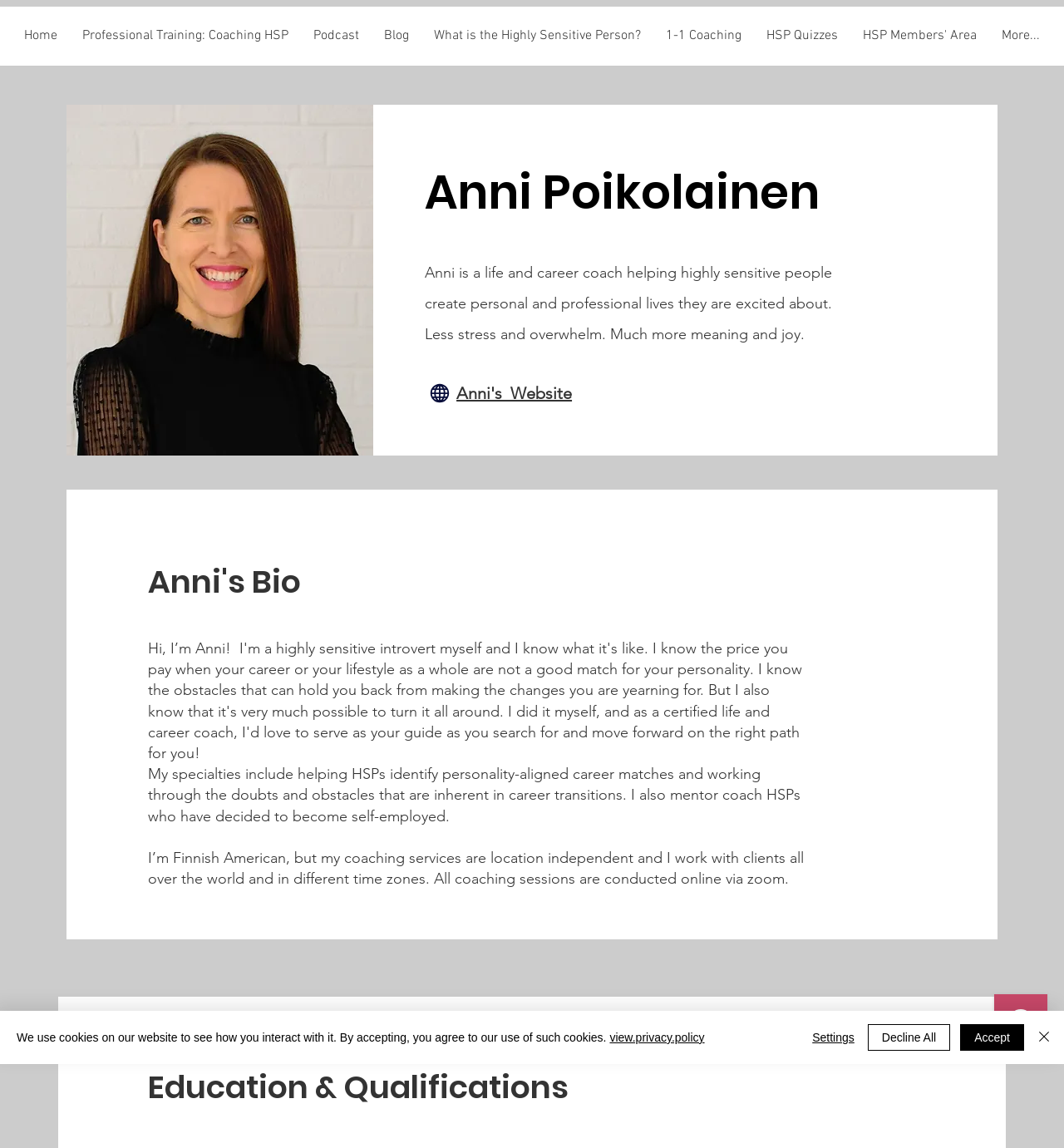Show the bounding box coordinates of the region that should be clicked to follow the instruction: "Read more about HSP Quizzes."

[0.709, 0.006, 0.799, 0.067]